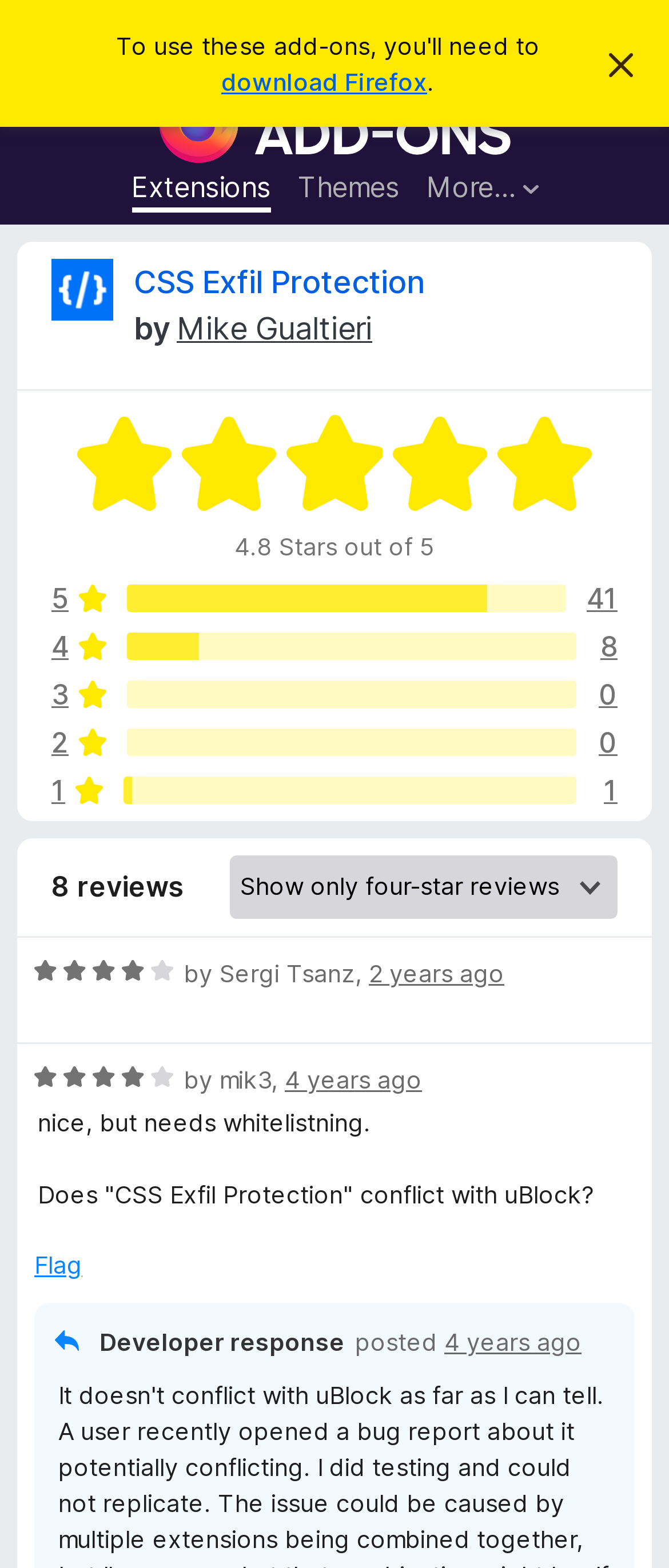Please provide the bounding box coordinate of the region that matches the element description: podcast studies (3). Coordinates should be in the format (top-left x, top-left y, bottom-right x, bottom-right y) and all values should be between 0 and 1.

None